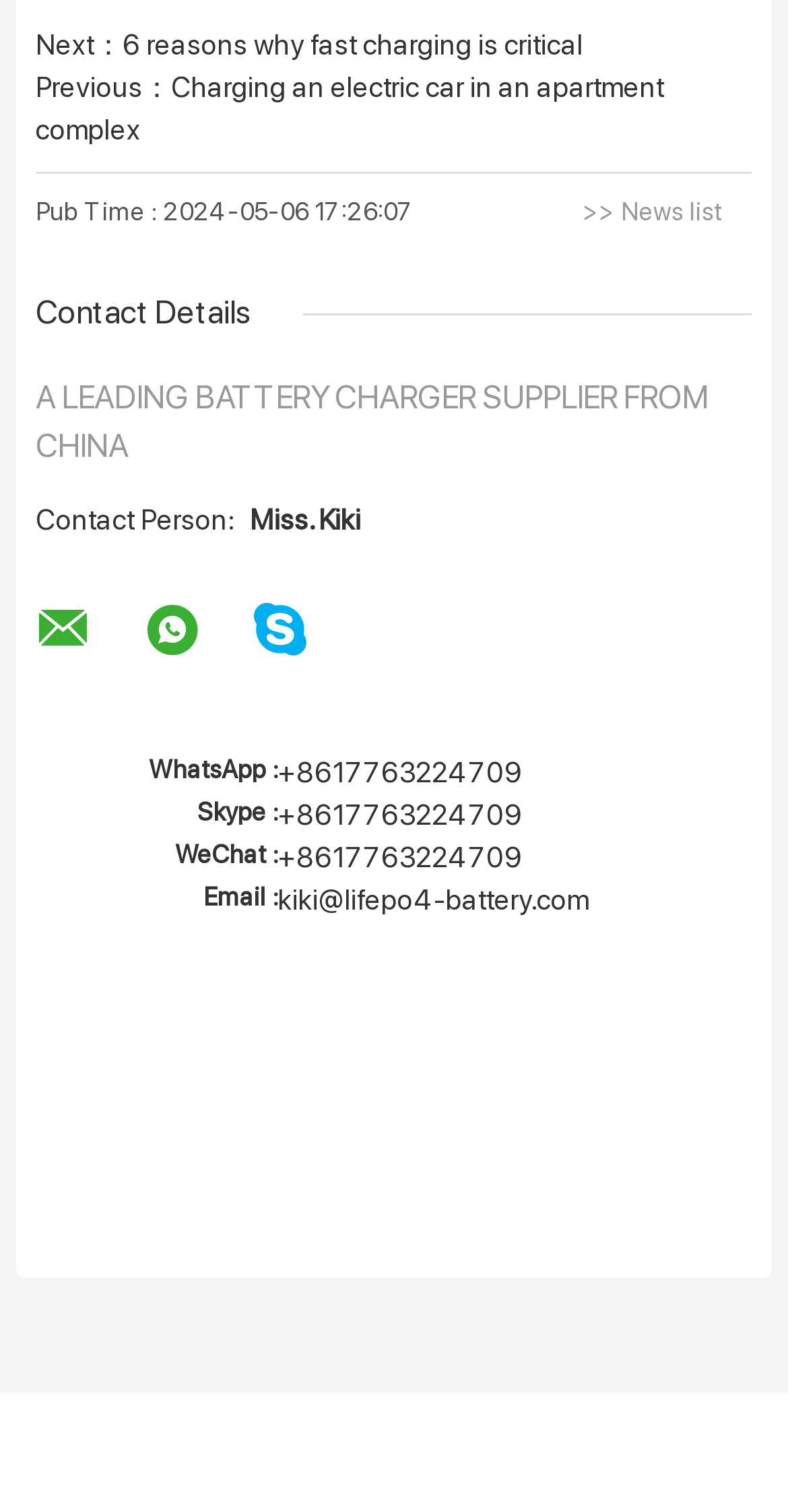Answer with a single word or phrase: 
What is the contact person's name?

Miss. Kiki